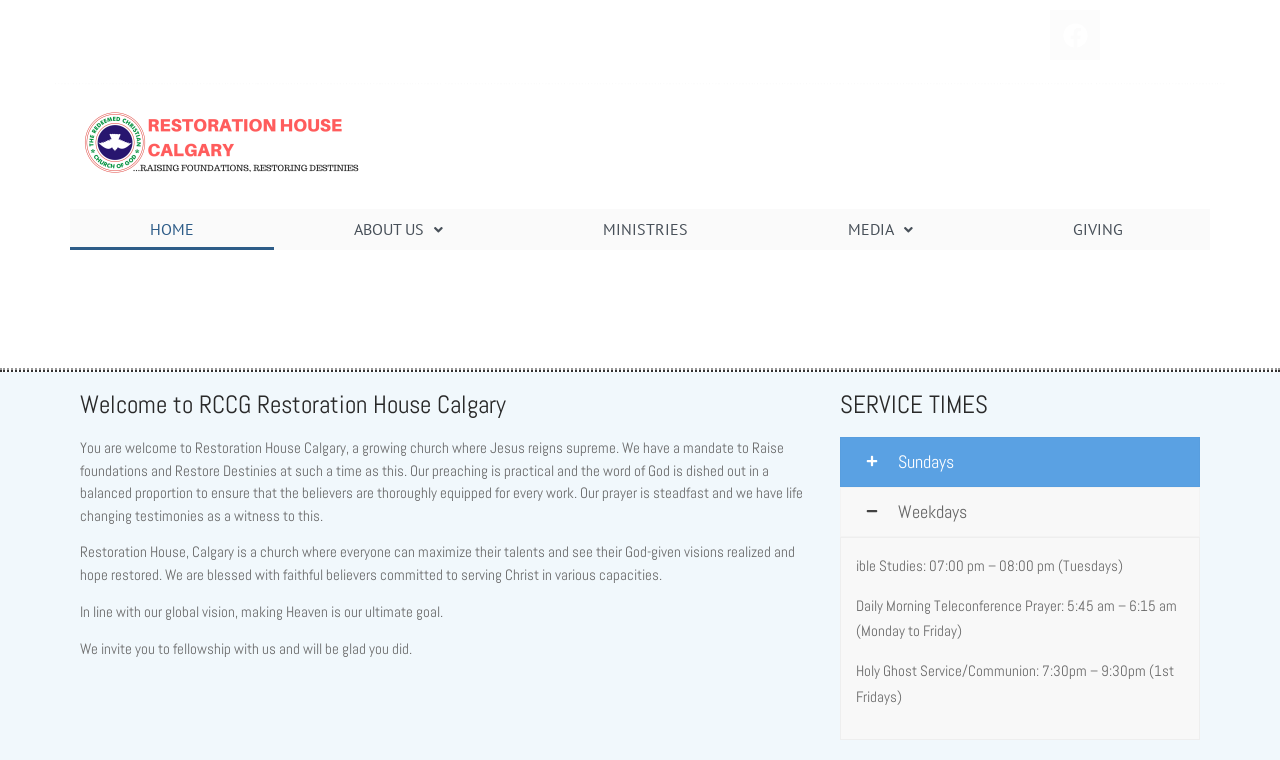Please identify the bounding box coordinates of the region to click in order to complete the given instruction: "Watch videos on Youtube". The coordinates should be four float numbers between 0 and 1, i.e., [left, top, right, bottom].

[0.906, 0.013, 0.945, 0.079]